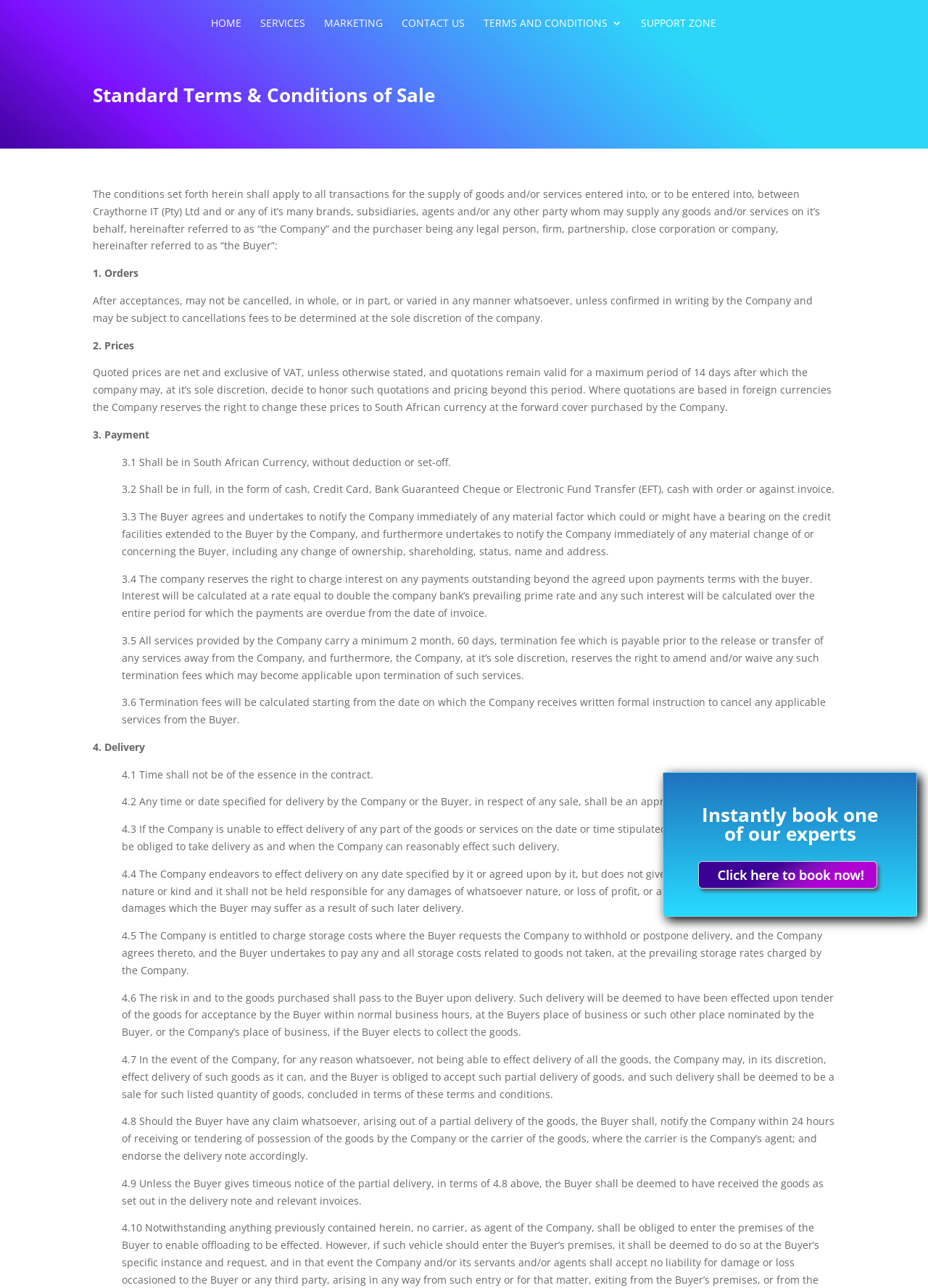Locate the bounding box of the UI element with the following description: "HOME".

[0.227, 0.014, 0.26, 0.038]